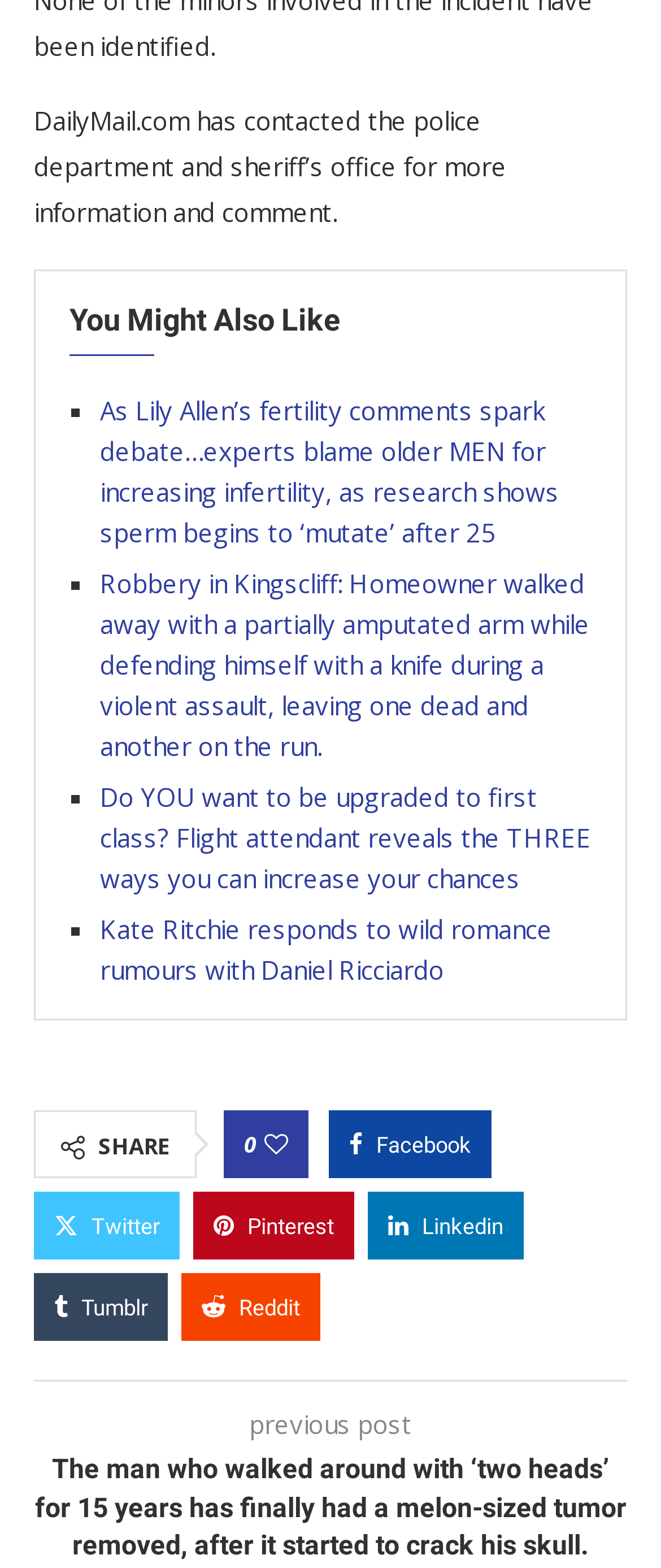How many StaticText elements are on the page?
Answer briefly with a single word or phrase based on the image.

5